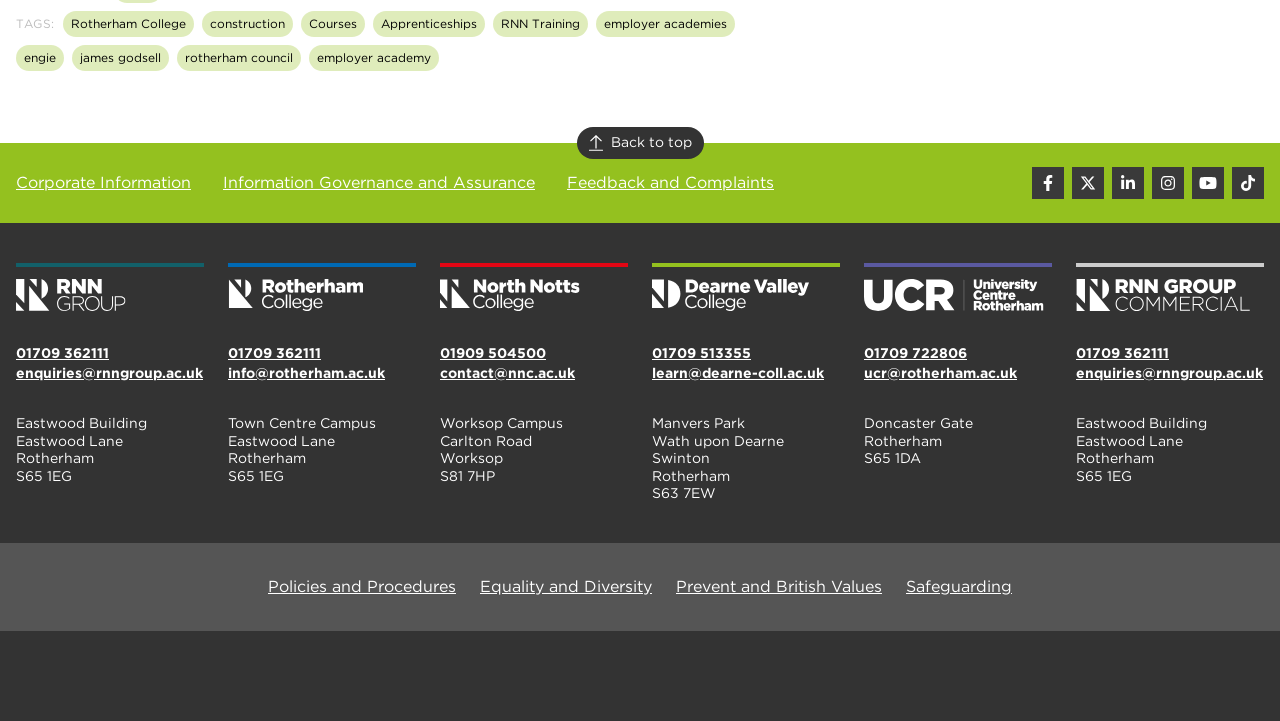Determine the bounding box coordinates of the clickable region to carry out the instruction: "Contact 'RNN Group' campus".

[0.012, 0.37, 0.159, 0.431]